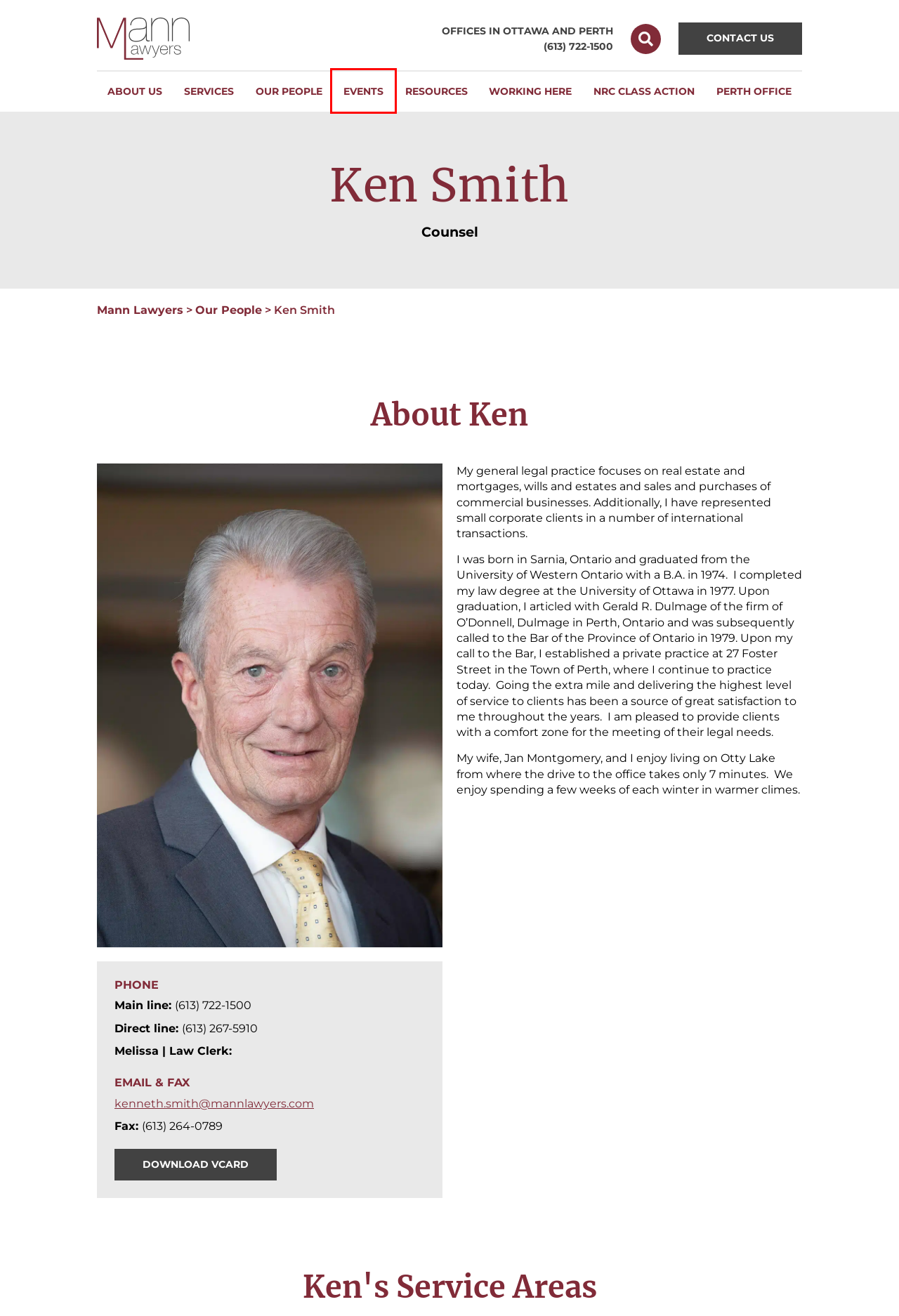Given a screenshot of a webpage with a red rectangle bounding box around a UI element, select the best matching webpage description for the new webpage that appears after clicking the highlighted element. The candidate descriptions are:
A. Events - Mann Lawyers
B. Services - Mann Lawyers
C. Mann Lawyers LLP | Ottawa Lawyers | Offices in Ottawa & Perth
D. Working Here - Mann Lawyers
E. Perth Office - Mann Lawyers
F. Our People - Mann Lawyers
G. Contact Us - Mann Lawyers
H. About Us - Mann Lawyers

A